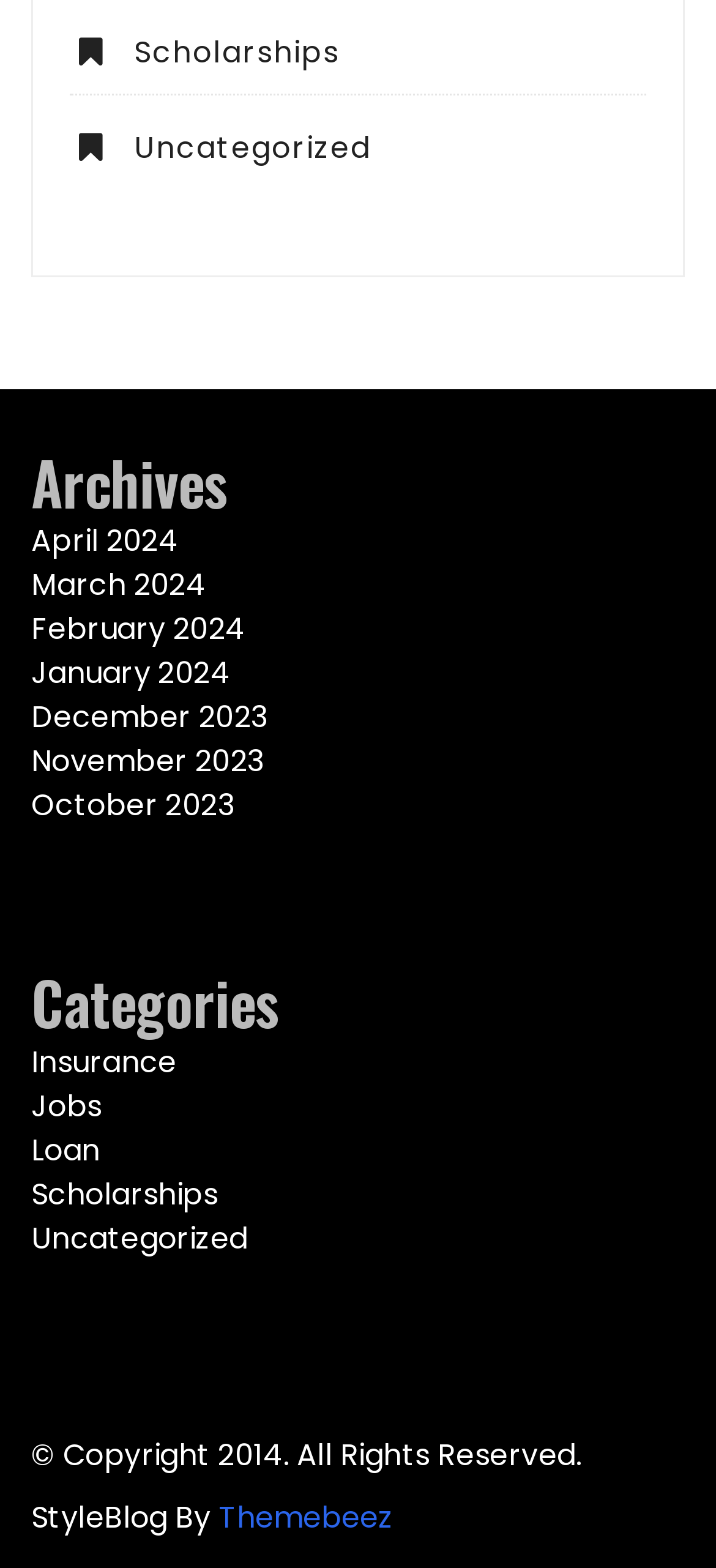Specify the bounding box coordinates of the area that needs to be clicked to achieve the following instruction: "View Archives".

[0.043, 0.283, 0.957, 0.332]